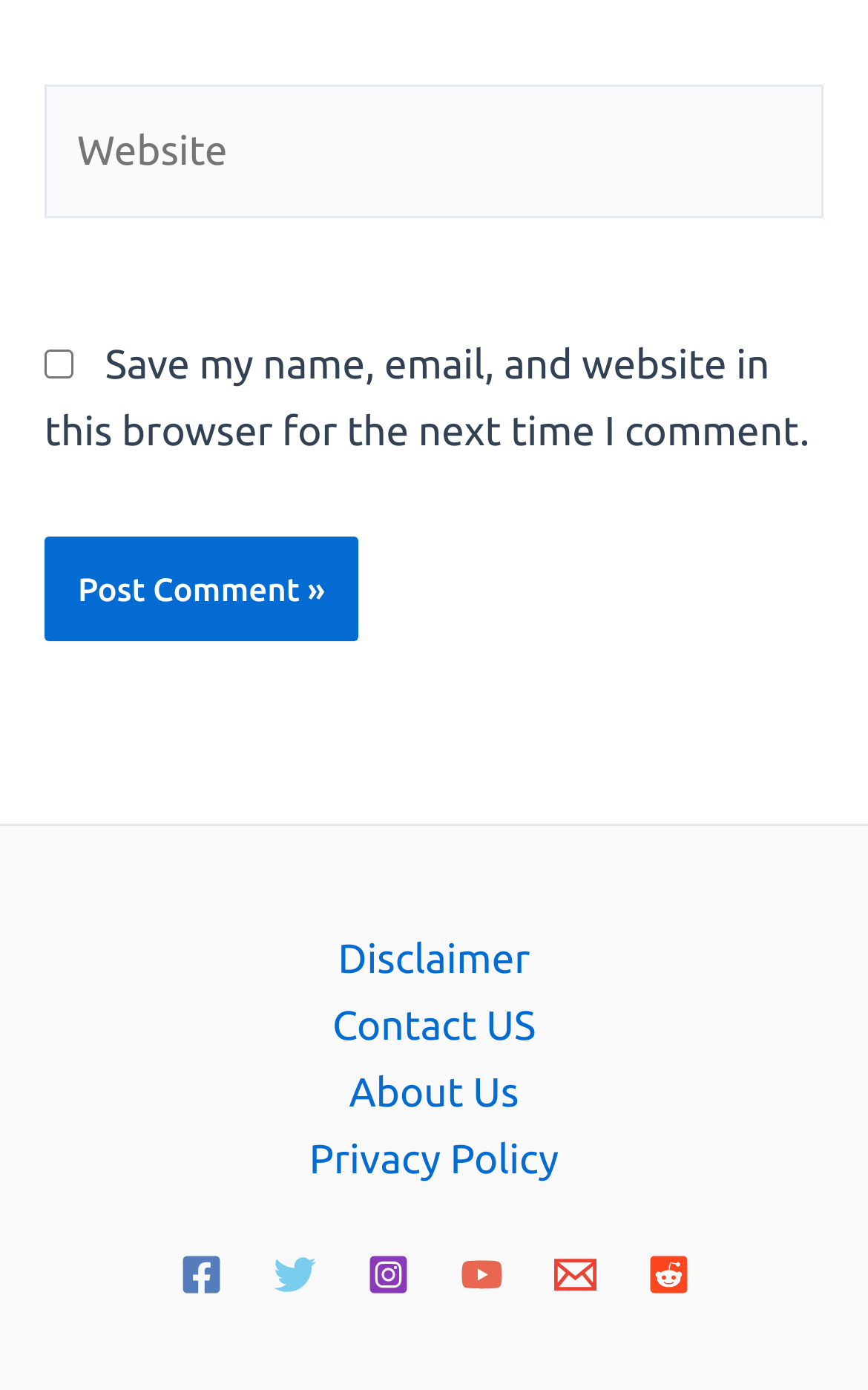Identify the bounding box coordinates of the element that should be clicked to fulfill this task: "Visit Facebook". The coordinates should be provided as four float numbers between 0 and 1, i.e., [left, top, right, bottom].

[0.206, 0.902, 0.255, 0.932]